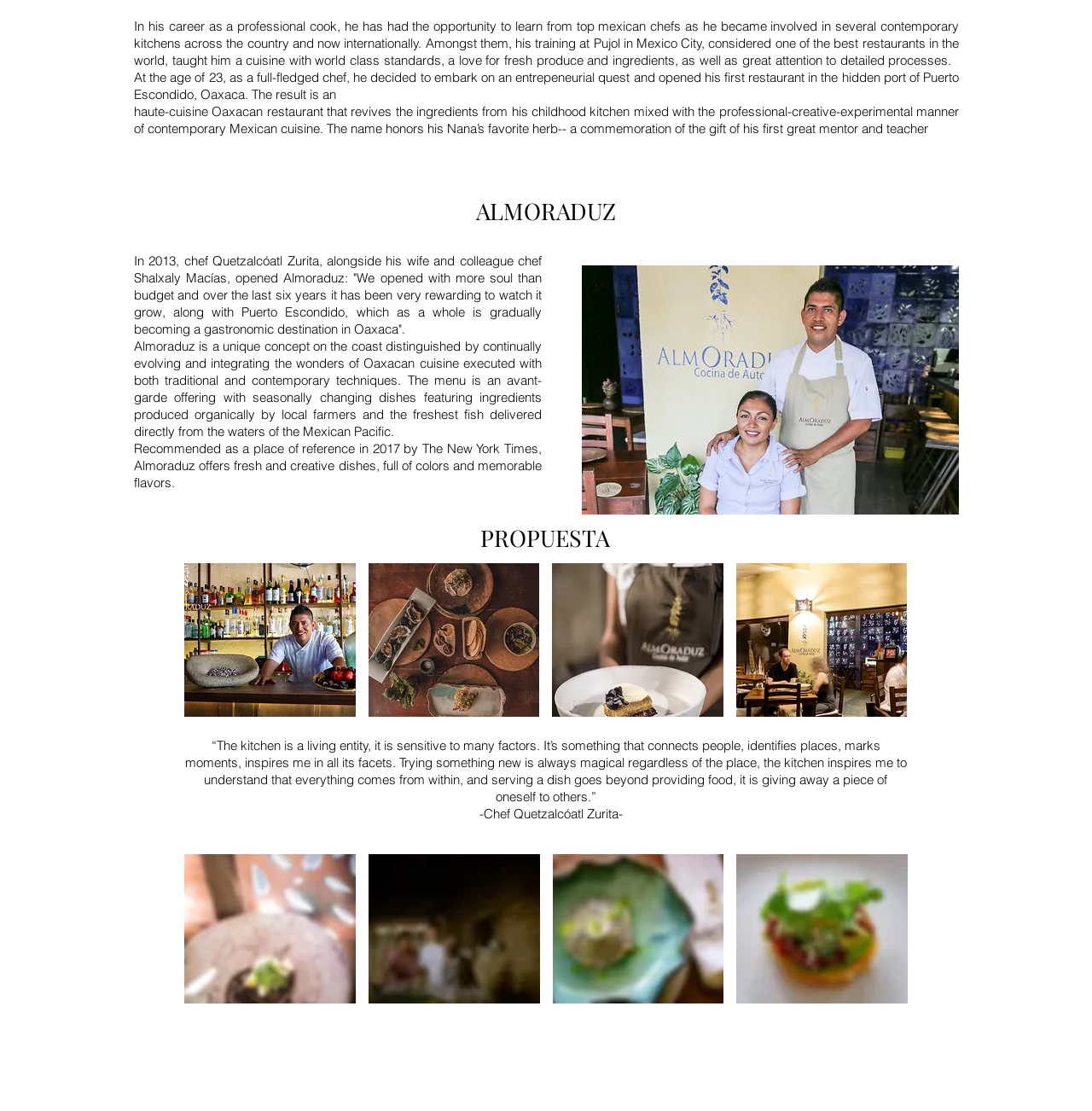Please give the bounding box coordinates of the area that should be clicked to fulfill the following instruction: "Read the quote from Chef Quetzalcóatl Zurita". The coordinates should be in the format of four float numbers from 0 to 1, i.e., [left, top, right, bottom].

[0.169, 0.664, 0.83, 0.725]